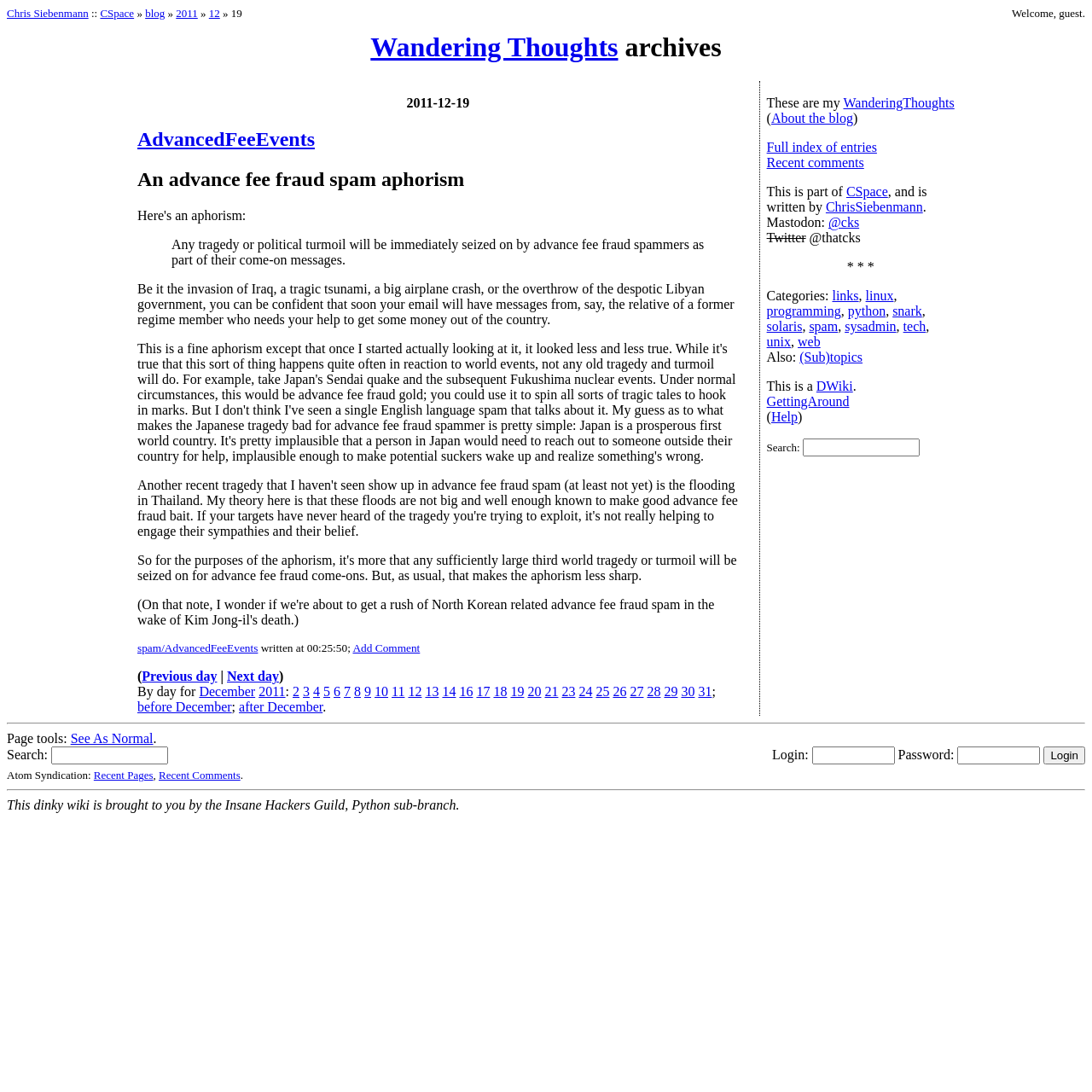Provide the text content of the webpage's main heading.

Wandering Thoughts archives